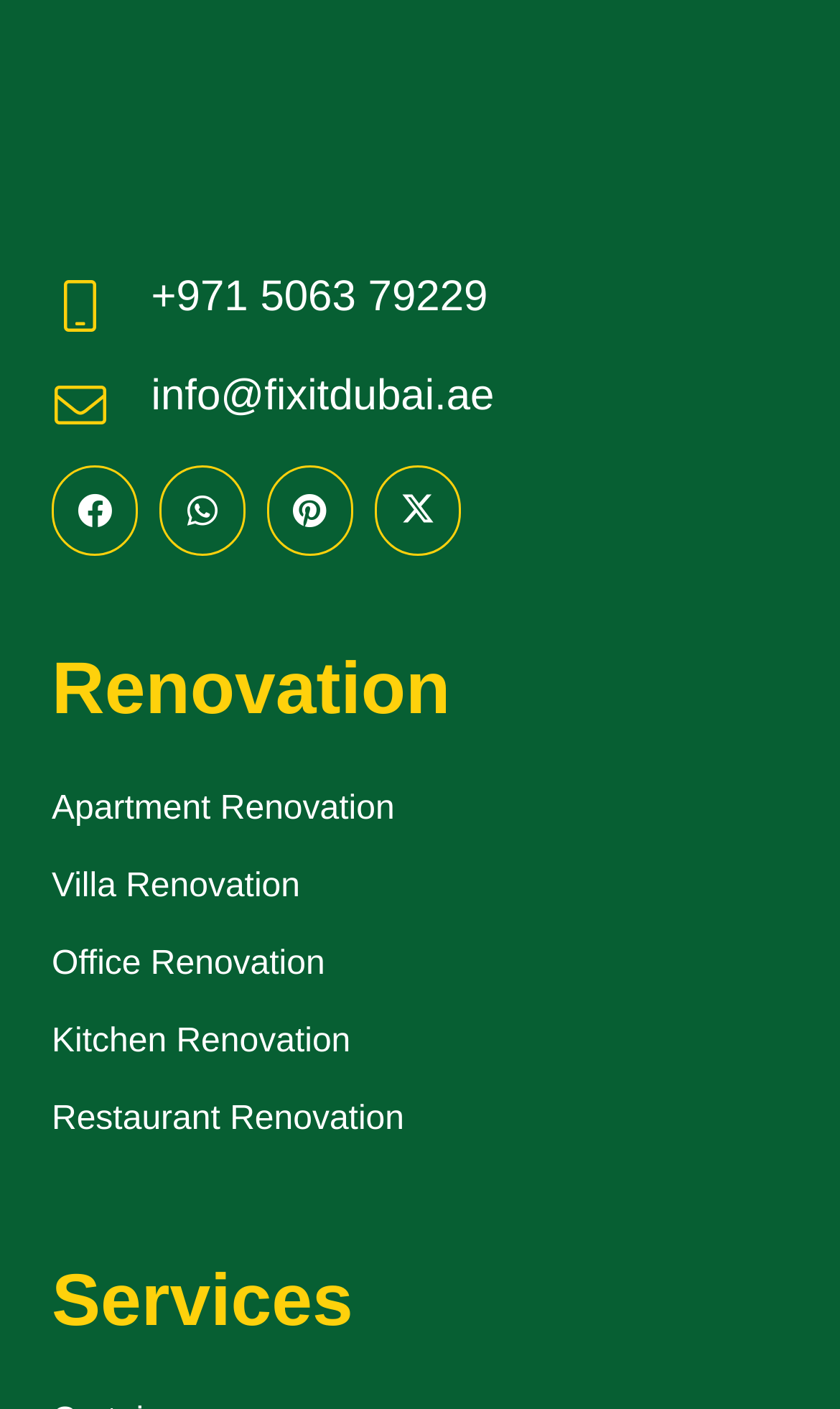Is there an email address to contact?
Analyze the screenshot and provide a detailed answer to the question.

Yes, there is an email address to contact, which is 'info@fixitdubai.ae', found in the link element at the top of the webpage.